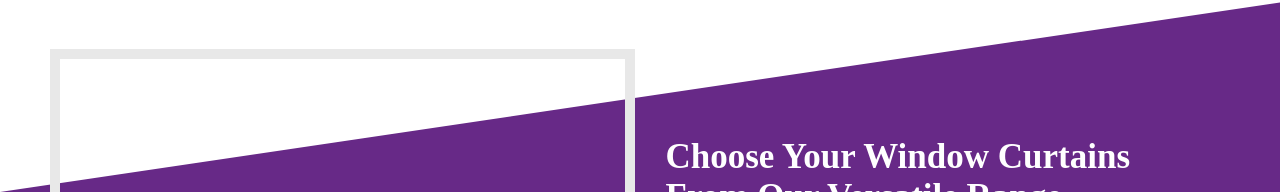What is the main purpose of the visual?
Refer to the image and offer an in-depth and detailed answer to the question.

The caption suggests that the visual is 'likely aimed at attracting attention to the versatility and aesthetic value of the curtain collection', implying that the main purpose of the visual is to draw attention to the curtain collection.